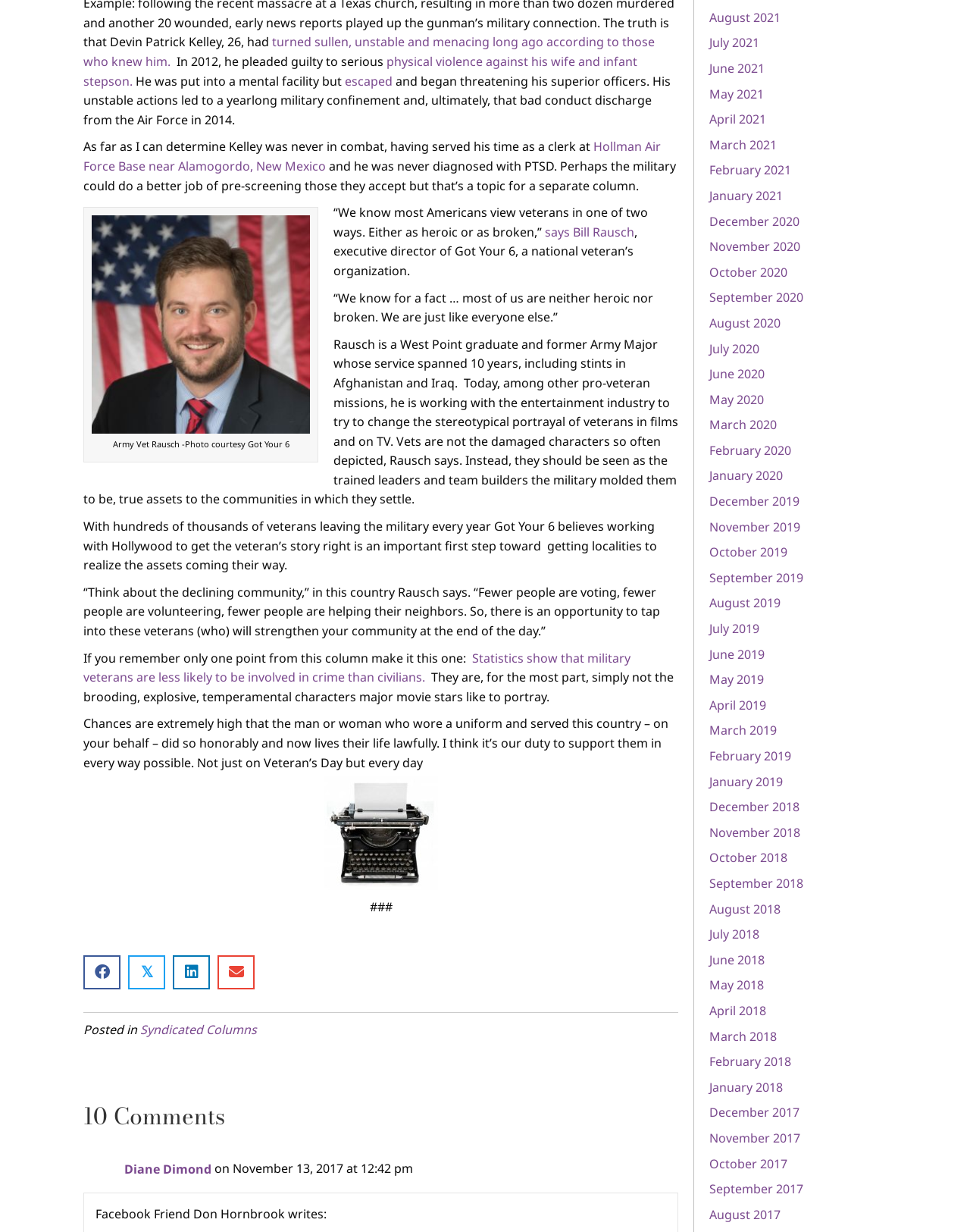Given the description "October 2019", determine the bounding box of the corresponding UI element.

[0.731, 0.441, 0.812, 0.455]